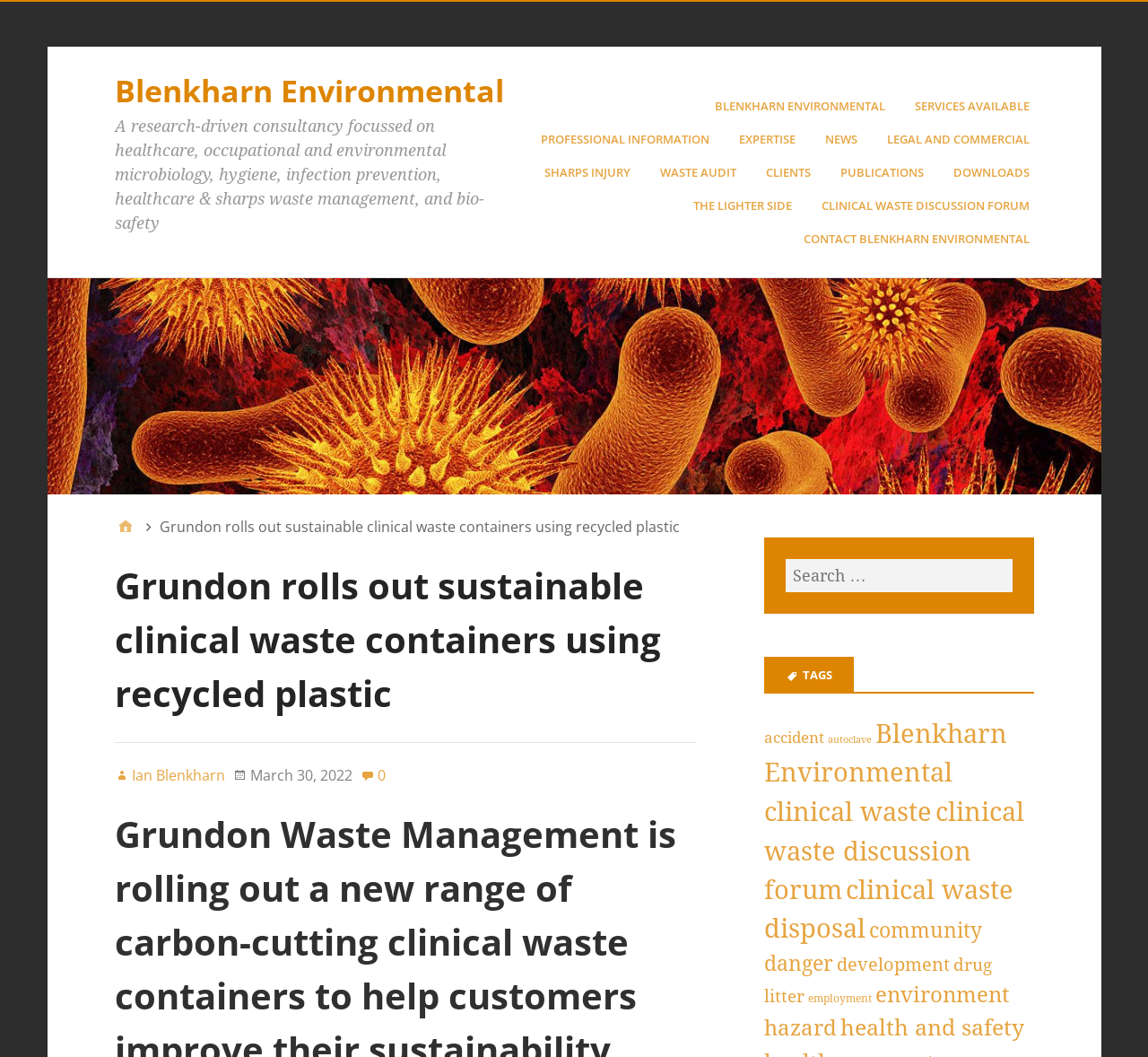Highlight the bounding box coordinates of the element you need to click to perform the following instruction: "Search for something."

[0.685, 0.529, 0.882, 0.56]